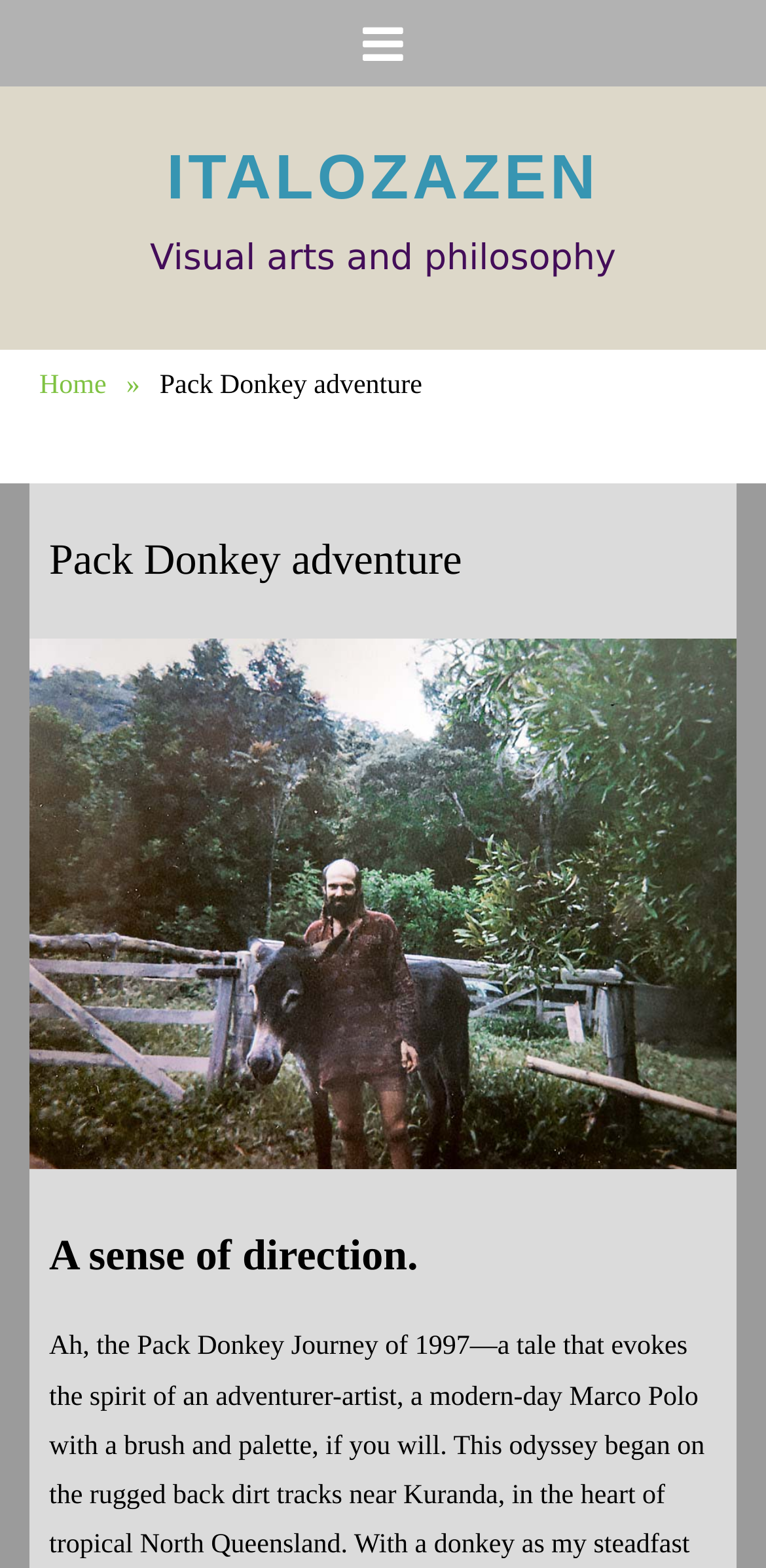Write an elaborate caption that captures the essence of the webpage.

The webpage is about a Pack Donkey adventure, with a focus on the intersection of eco-spirituality and art. At the top of the page, there is a menu link on the right side, represented by an icon. Below the menu link, there is a large heading that reads "ITALOZAZEN", which is also a clickable link. To the right of the heading, there is a brief description of the webpage's theme, "Visual arts and philosophy". 

On the left side of the page, there is a link to the "Home" page, followed by a static text that repeats the title "Pack Donkey adventure". Below this text, there is a header section that contains a larger heading with the same title, "Pack Donkey adventure". This heading is accompanied by a large image that takes up most of the page's width, depicting a pack donkey adventure. 

At the bottom of the page, there is a final heading that reads "A sense of direction", which seems to be a subtitle or a tagline for the webpage. Overall, the webpage has a simple and clean layout, with a focus on showcasing the theme and imagery of the Pack Donkey adventure.